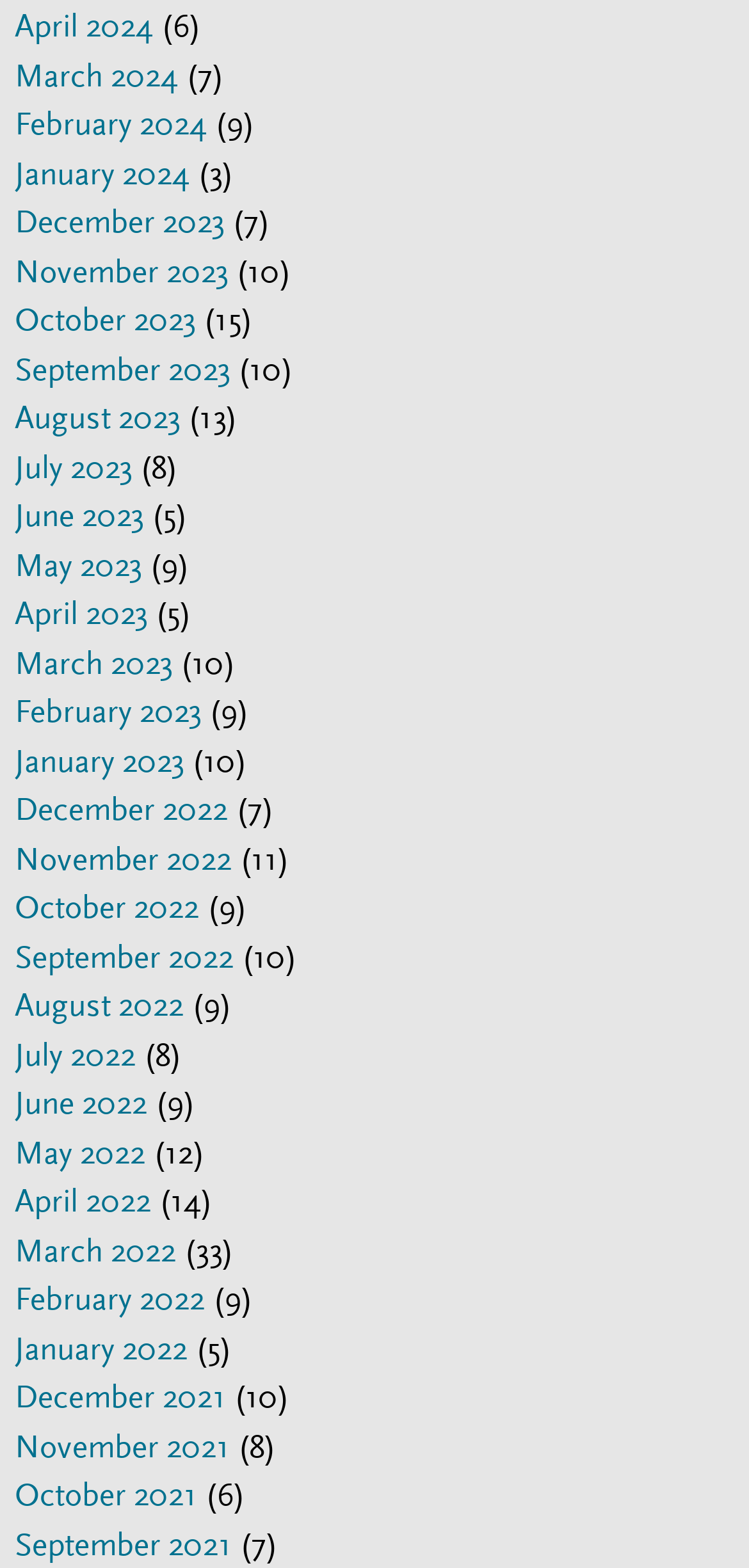Please find the bounding box coordinates of the clickable region needed to complete the following instruction: "Browse September 2023". The bounding box coordinates must consist of four float numbers between 0 and 1, i.e., [left, top, right, bottom].

[0.02, 0.222, 0.307, 0.247]